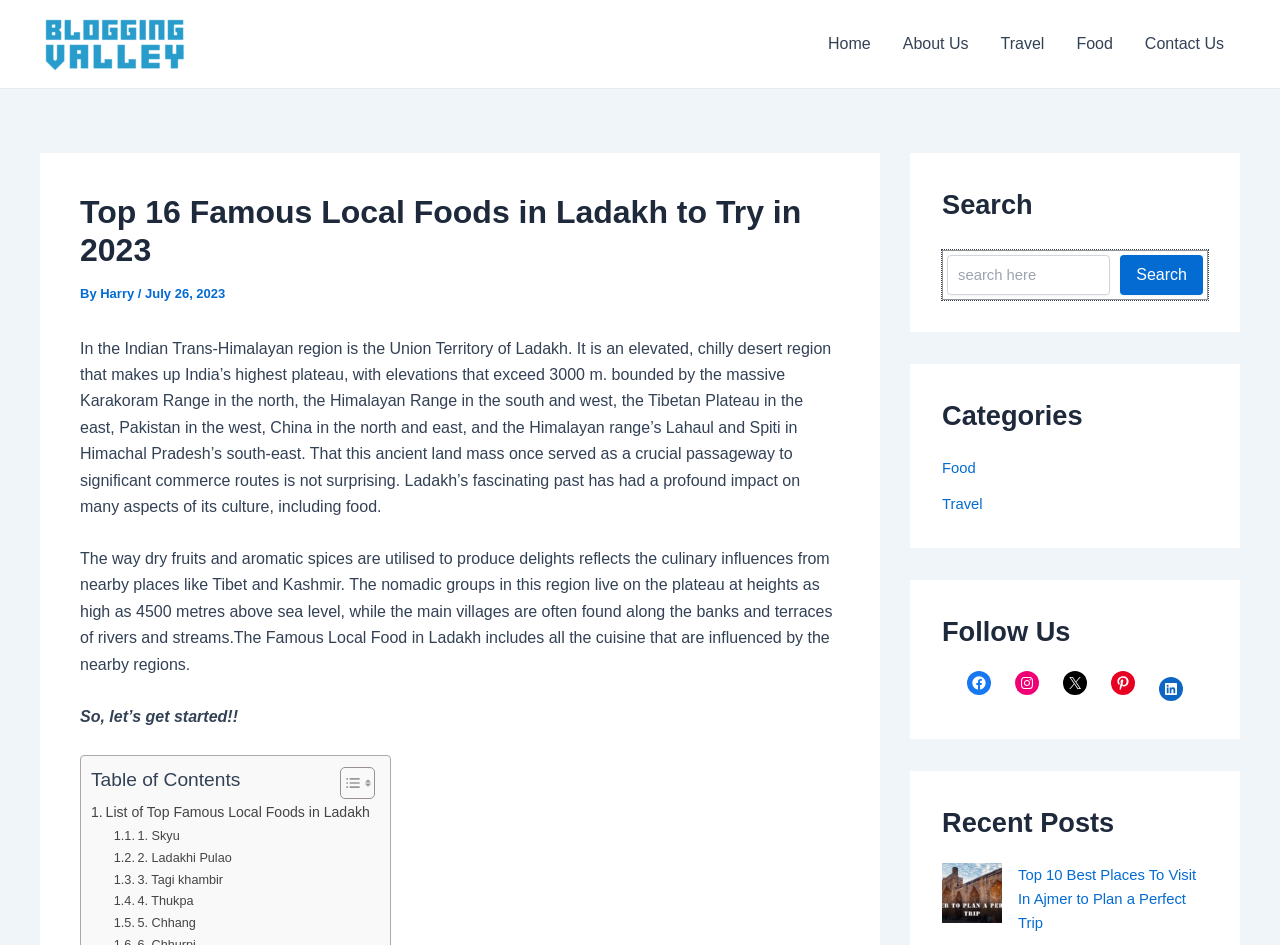Please determine the bounding box coordinates of the element to click in order to execute the following instruction: "Download the app". The coordinates should be four float numbers between 0 and 1, specified as [left, top, right, bottom].

None